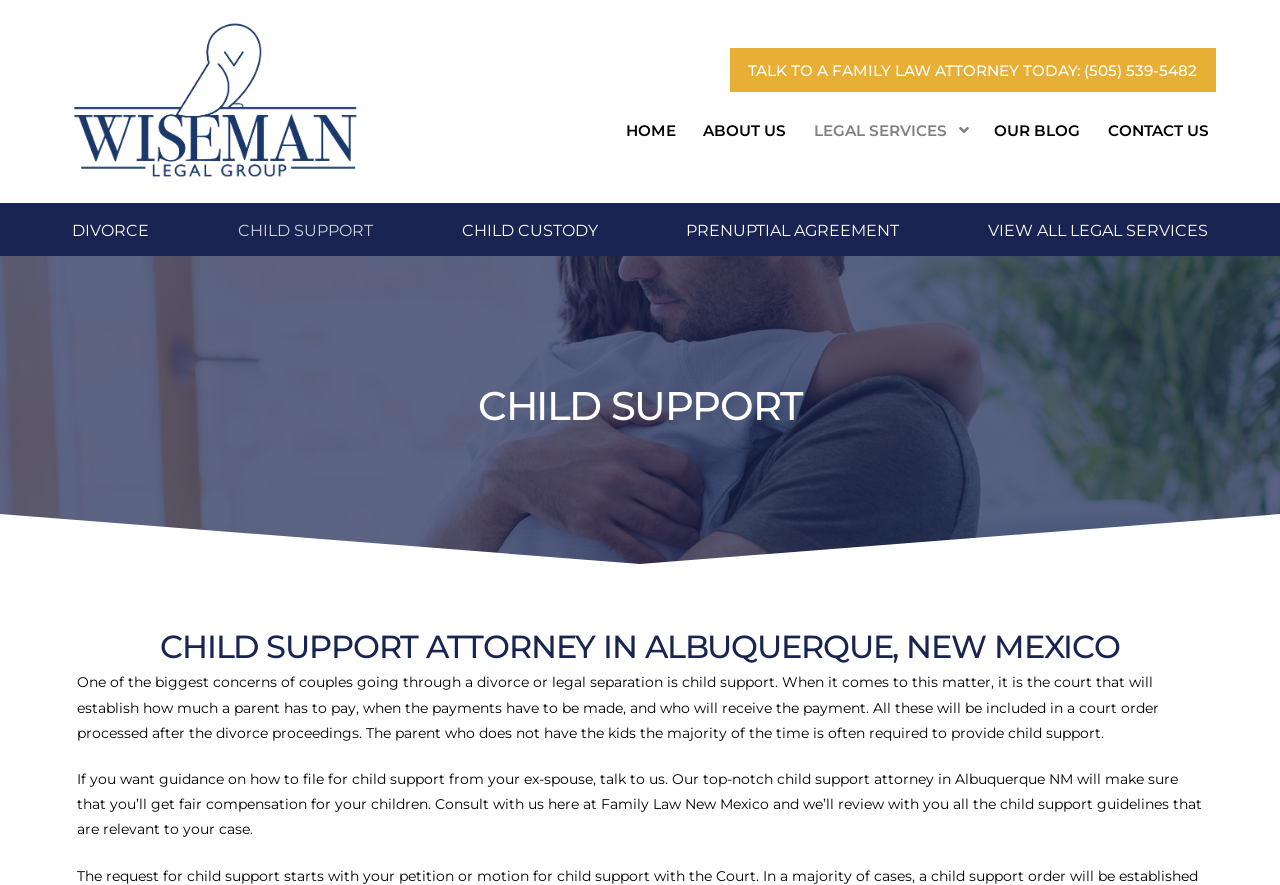Write a detailed summary of the webpage, including text, images, and layout.

The webpage is about Advocates New Mexico, a law firm that provides child support lawyers in Albuquerque. At the top-left corner, there is an image. Below the image, there is a prominent call-to-action link to talk to a family law attorney today, with a phone number. 

To the right of the call-to-action link, there is a navigation menu with links to the homepage, about us, legal services, blog, and contact us. 

Below the navigation menu, there are links to specific legal services, including divorce, child support, child custody, prenuptial agreement, and a view all legal services link. 

The main content of the webpage is focused on child support, with a heading that reads "CHILD SUPPORT" and a subheading that reads "CHILD SUPPORT ATTORNEY IN ALBUQUERQUE, NEW MEXICO". 

Below the headings, there are two paragraphs of text that explain how child support is determined in a divorce or legal separation, and how the law firm's child support attorney in Albuquerque can provide guidance on filing for child support.